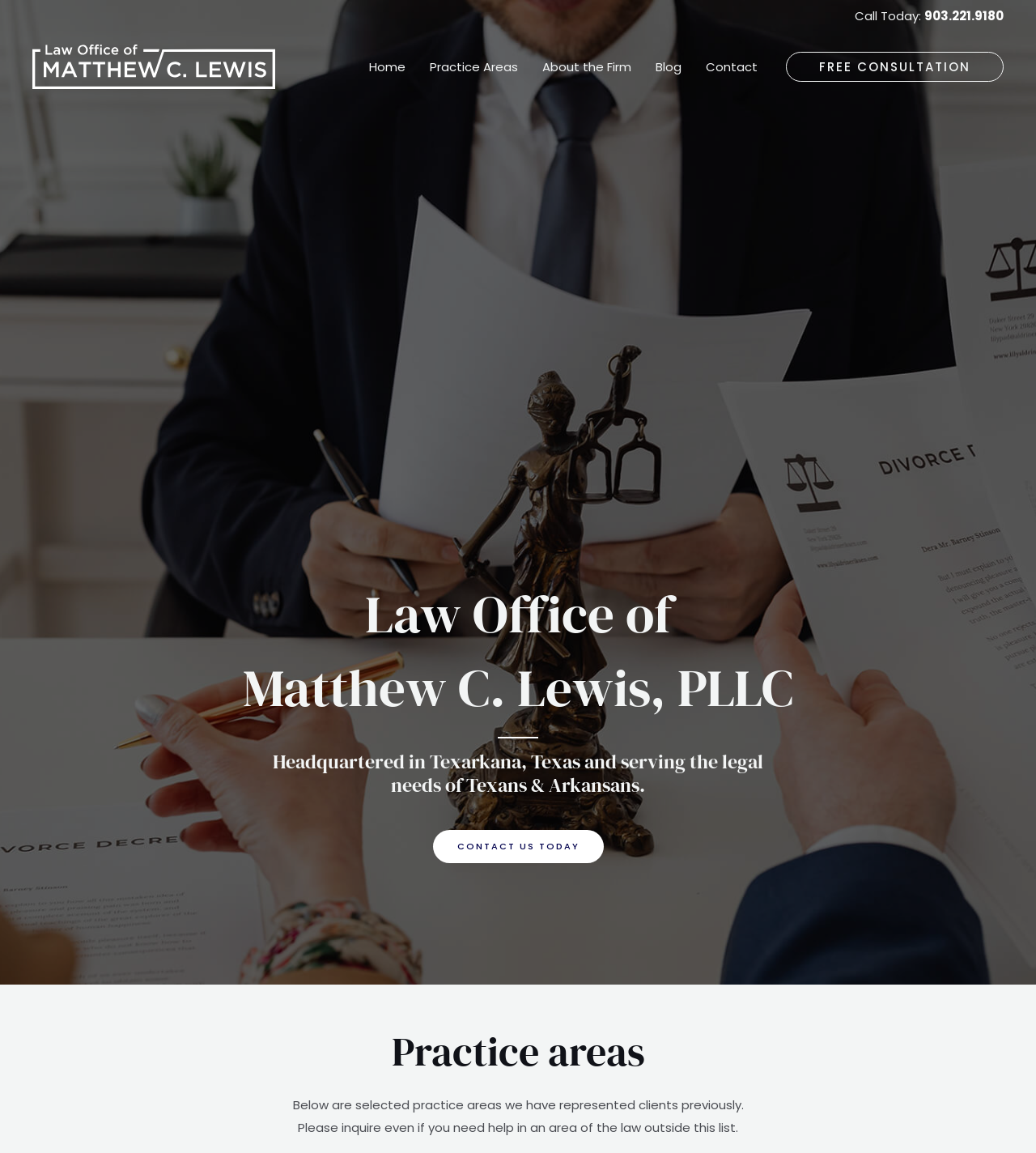Answer succinctly with a single word or phrase:
What is the name of the law office?

Law Office of Matthew C. Lewis, PLLC